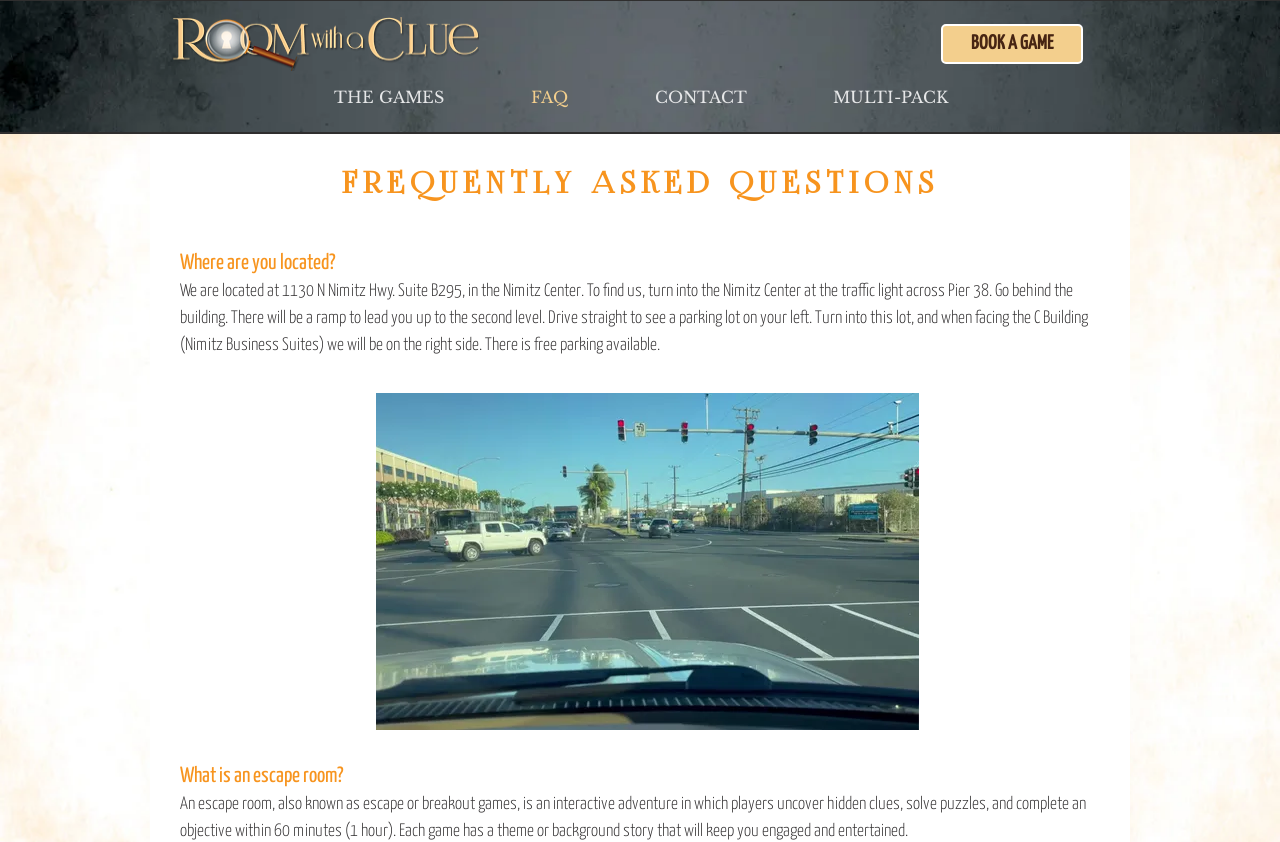What is the duration of an escape room game?
Examine the screenshot and reply with a single word or phrase.

60 minutes